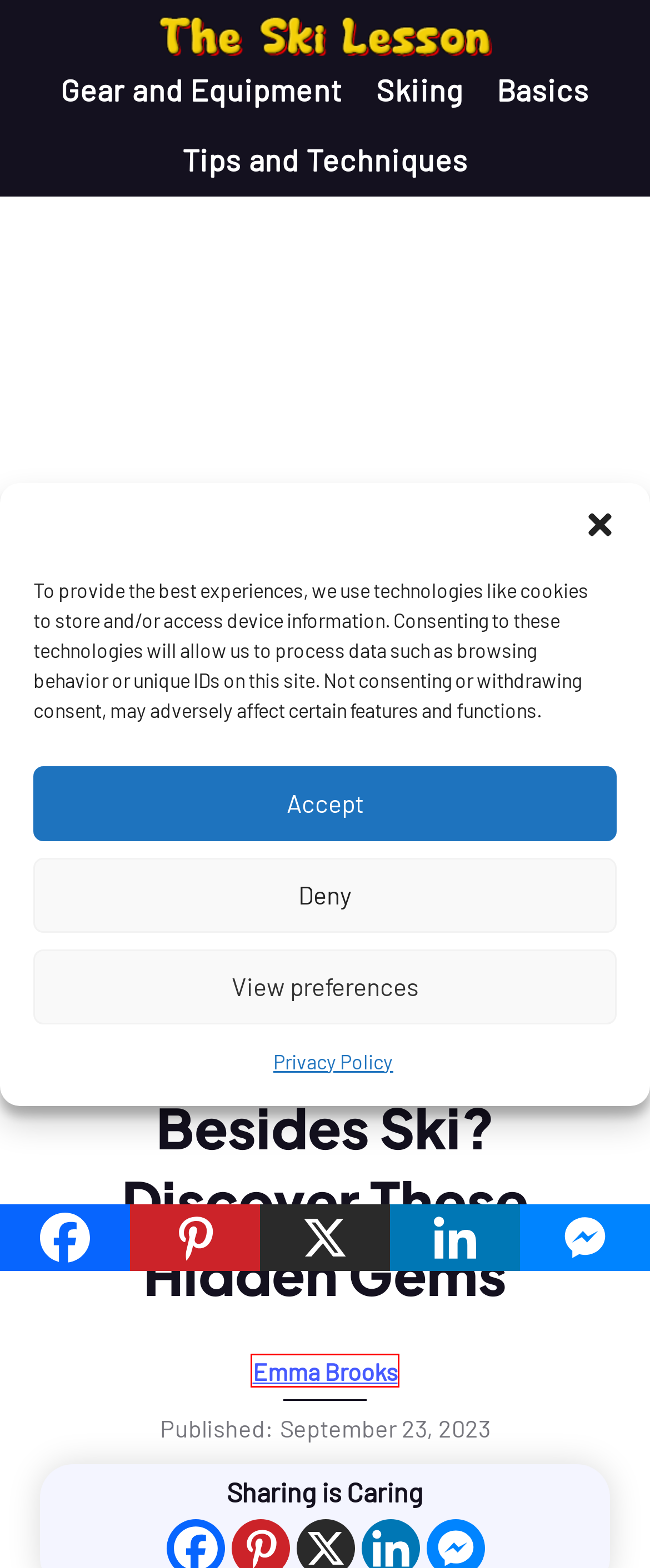Observe the screenshot of a webpage with a red bounding box around an element. Identify the webpage description that best fits the new page after the element inside the bounding box is clicked. The candidates are:
A. Skiing Basics - The Ski Lesson
B. Skiing Tips and Techniques - The Ski Lesson
C. Privacy Policy - The Ski Lesson
D. Skiing Lifestyle and Culture - The Ski Lesson
E. The Ski Lesson - Learn To Ski Today!
F. Ski Gear and Equipment - The Ski Lesson
G. Après Ski Activities - The Ski Lesson
H. What Does Apres Ski Mean? Discover the True Definition and Origins

G